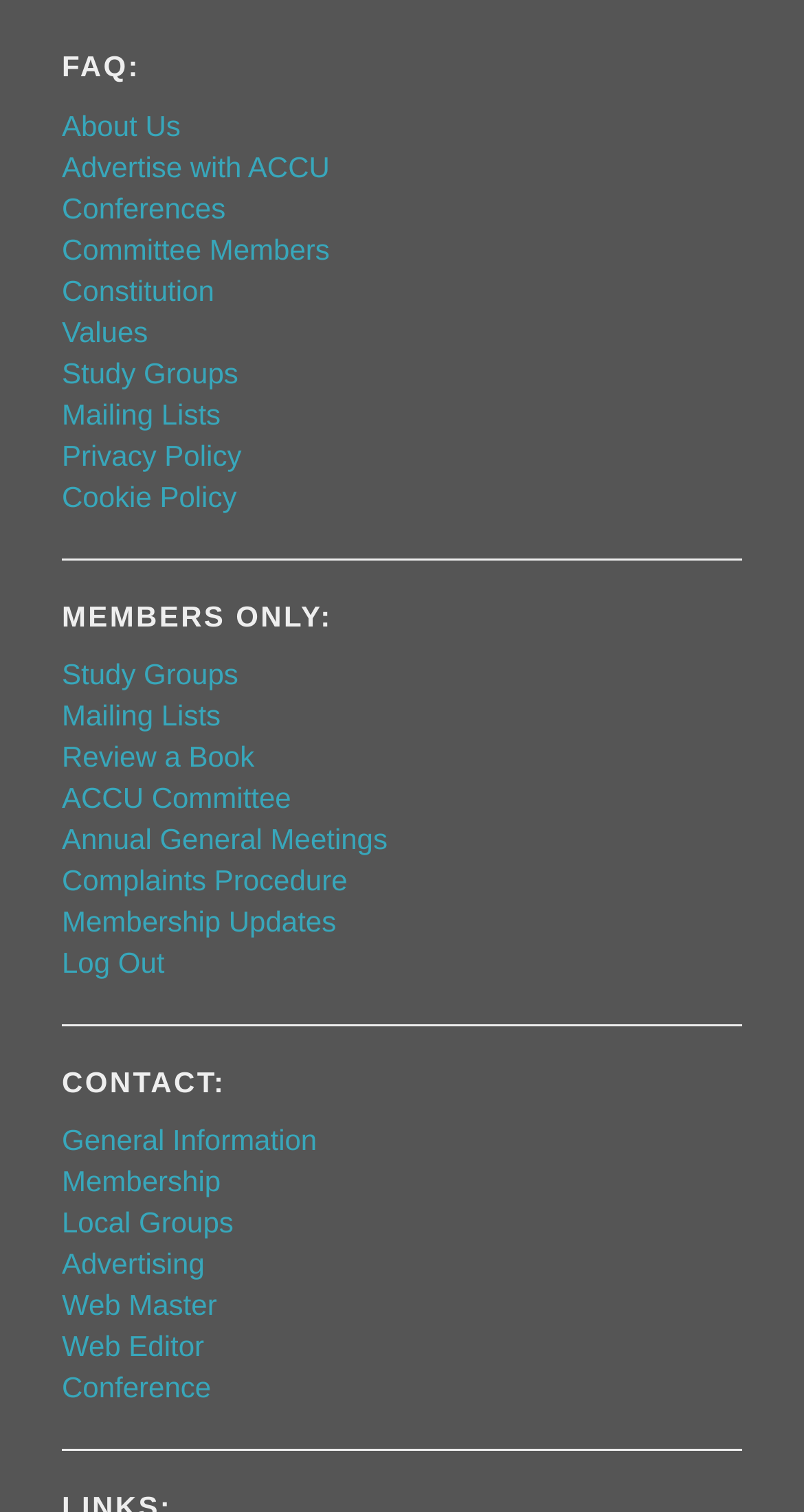Please identify the bounding box coordinates of the element that needs to be clicked to perform the following instruction: "Click About Us".

[0.077, 0.069, 0.225, 0.096]